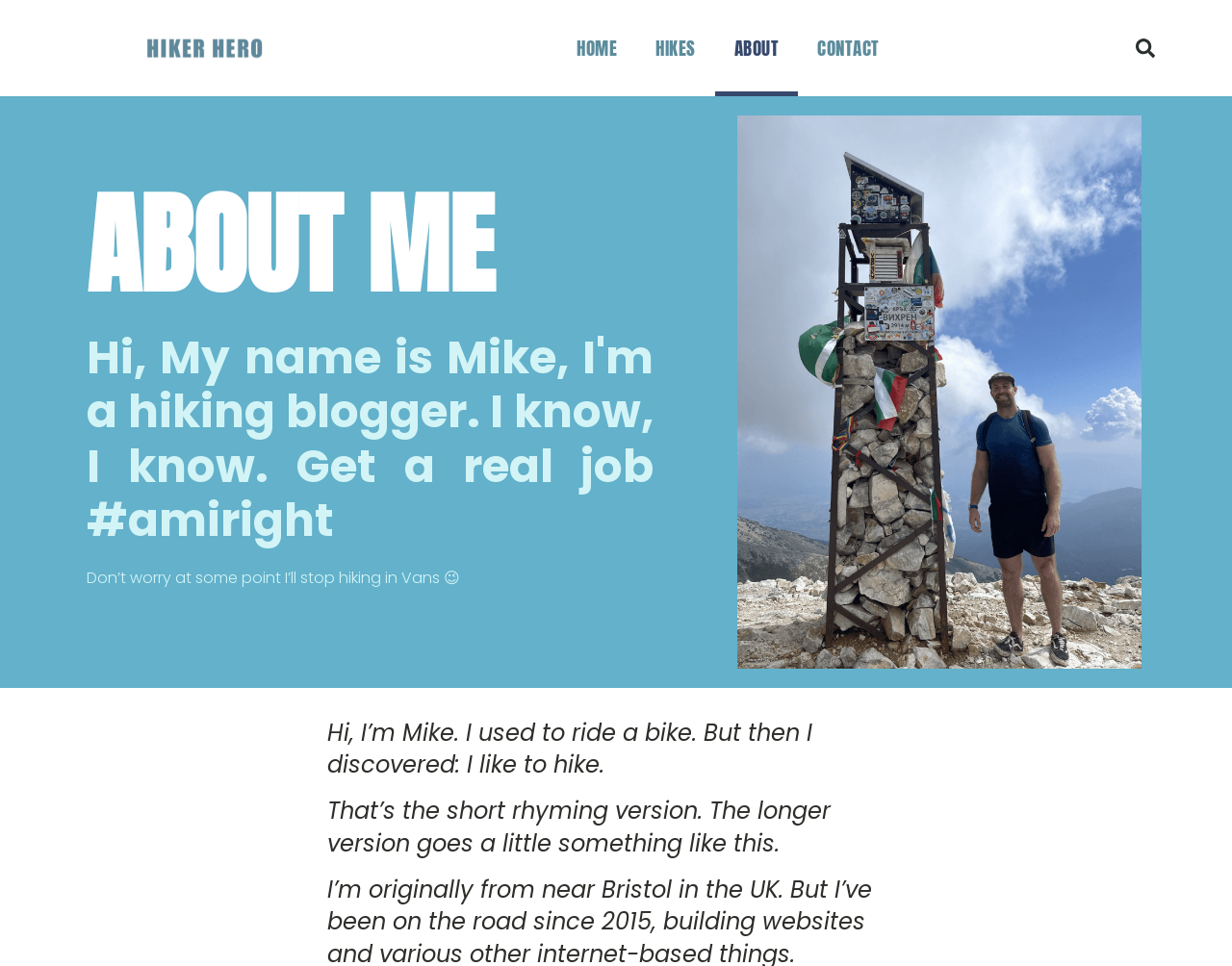From the element description Home, predict the bounding box coordinates of the UI element. The coordinates must be specified in the format (top-left x, top-left y, bottom-right x, bottom-right y) and should be within the 0 to 1 range.

[0.453, 0.0, 0.517, 0.1]